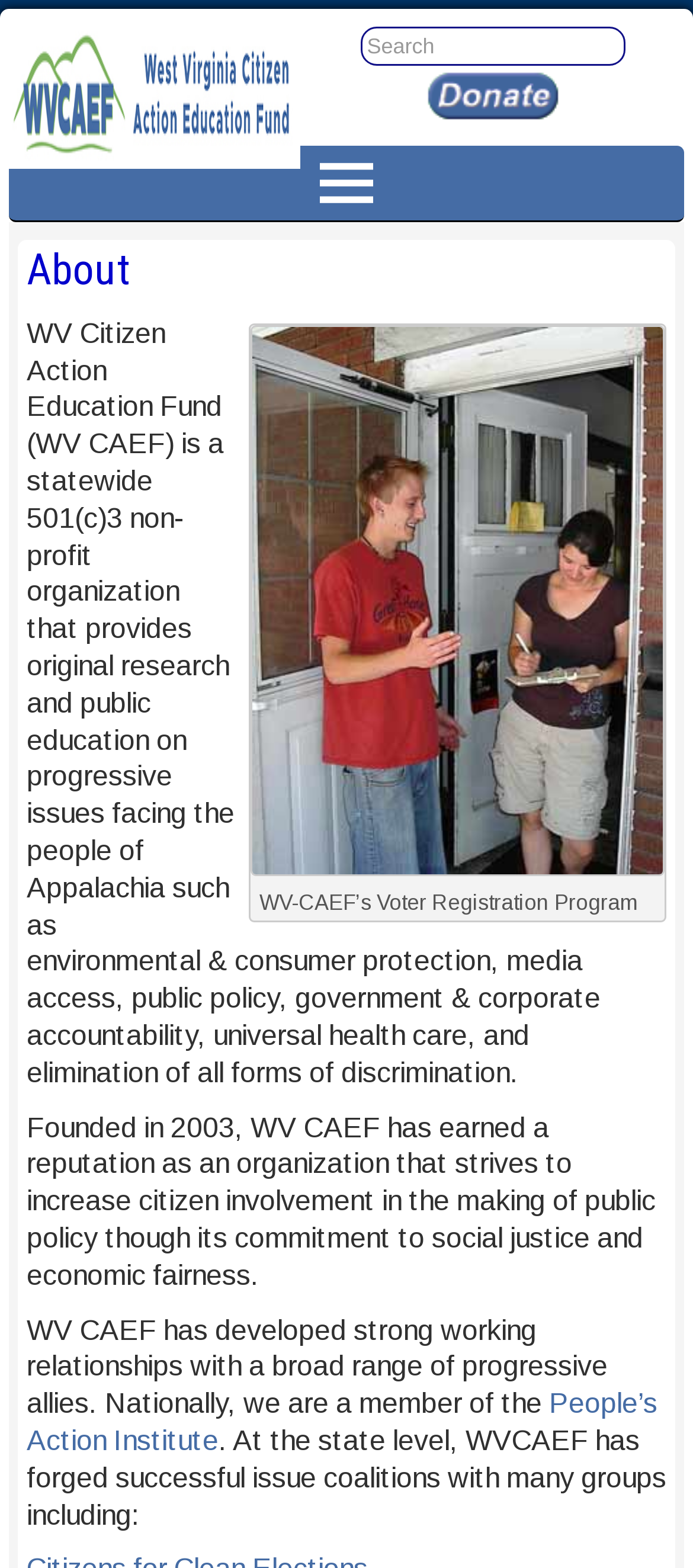Identify the bounding box coordinates for the UI element described as follows: "People’s Action Institute". Ensure the coordinates are four float numbers between 0 and 1, formatted as [left, top, right, bottom].

[0.038, 0.885, 0.949, 0.928]